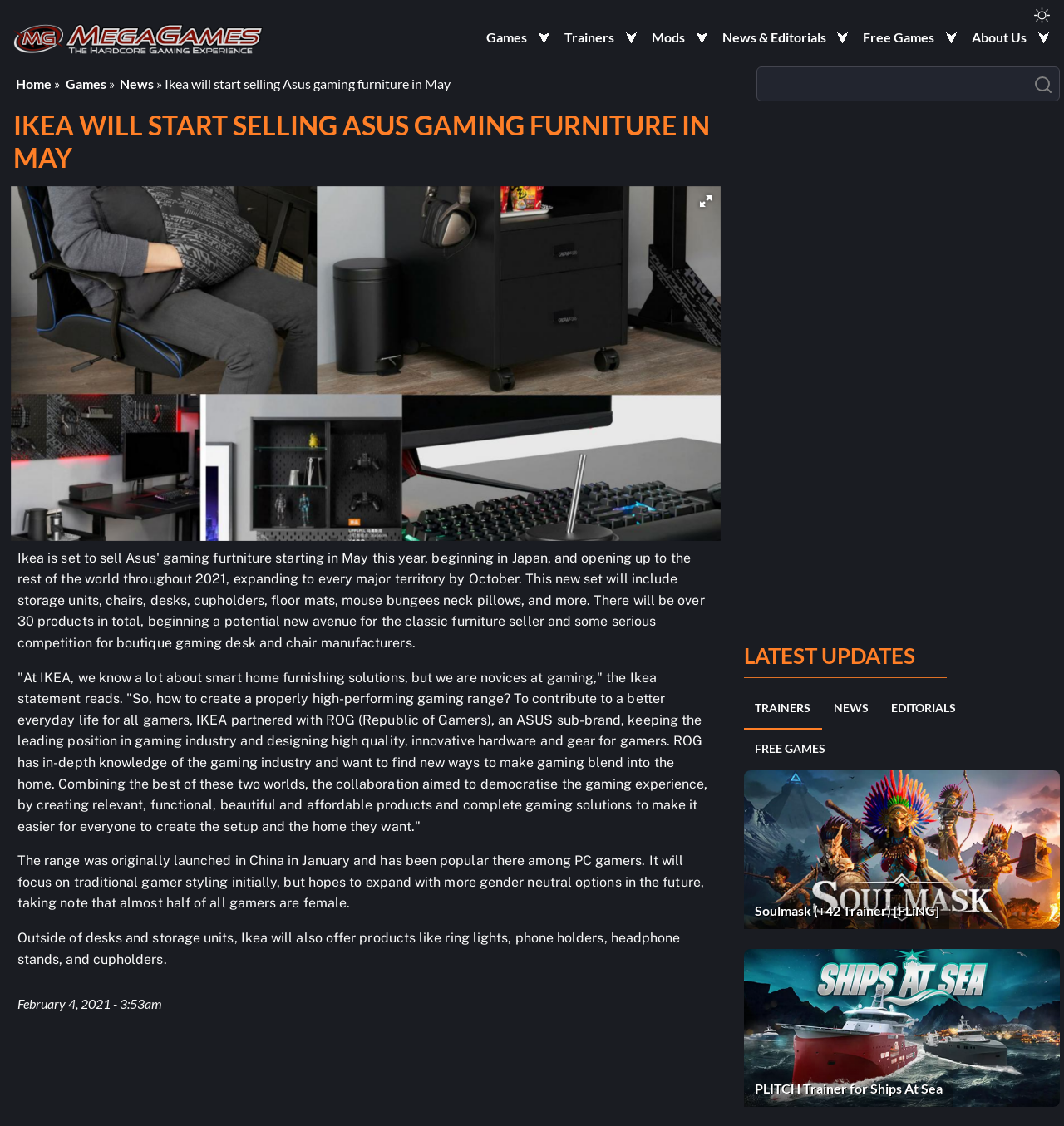Articulate a complete and detailed caption of the webpage elements.

The webpage appears to be a news article from MegaGames, with the title "Ikea will start selling Asus gaming furniture in May". At the top of the page, there is a navigation menu with links to "Home", "Games", "Trainers", "Mods", "News & Editorials", "Free Games", and "About Us". 

Below the navigation menu, there is a breadcrumb trail with links to "Home", "Games", and "News", followed by the title of the article. The main article heading is "IKEA WILL START SELLING ASUS GAMING FURNITURE IN MAY". 

The article itself is divided into several sections. At the top, there is an image related to the article. Below the image, there is a block of text describing IKEA's partnership with ASUS to create gaming furniture. 

Further down, there are three paragraphs of text discussing the details of the partnership, including the types of products that will be offered and the target audience. 

To the right of the article, there is a search bar and a button labeled "Search". Below the search bar, there is a section titled "LATEST UPDATES" with links to various trainers and news articles. 

At the bottom of the page, there are several links to other articles and trainers, including "Soulmask (+42 Trainer) [FLiNG]" and "PLITCH Trainer for Ships At Sea".